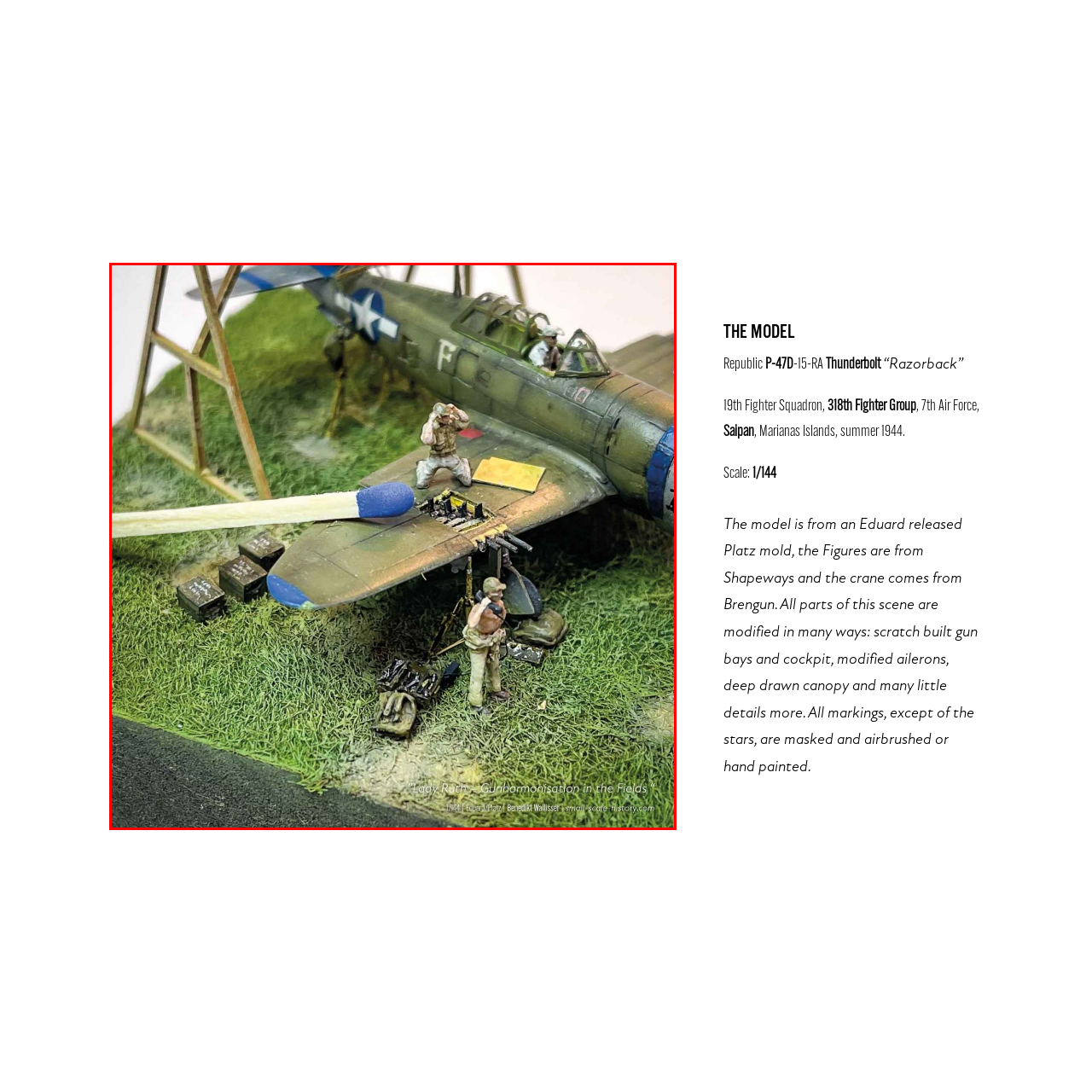Where is the scene set?
Look closely at the image inside the red bounding box and answer the question with as much detail as possible.

According to the caption, the scene is set during the summer of 1944 in Saipan, Marianas Islands, which provides the historical context for the aircraft maintenance activity depicted in the model.